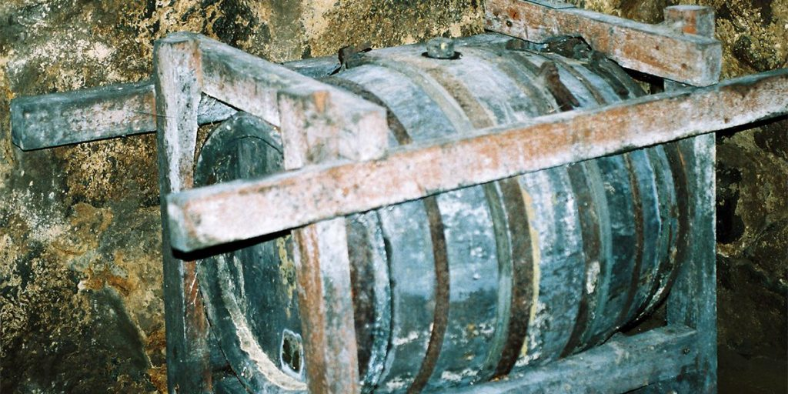How long has the Gedda family been crafting Gammalt Öl?
Please answer the question with a single word or phrase, referencing the image.

Over 200 years